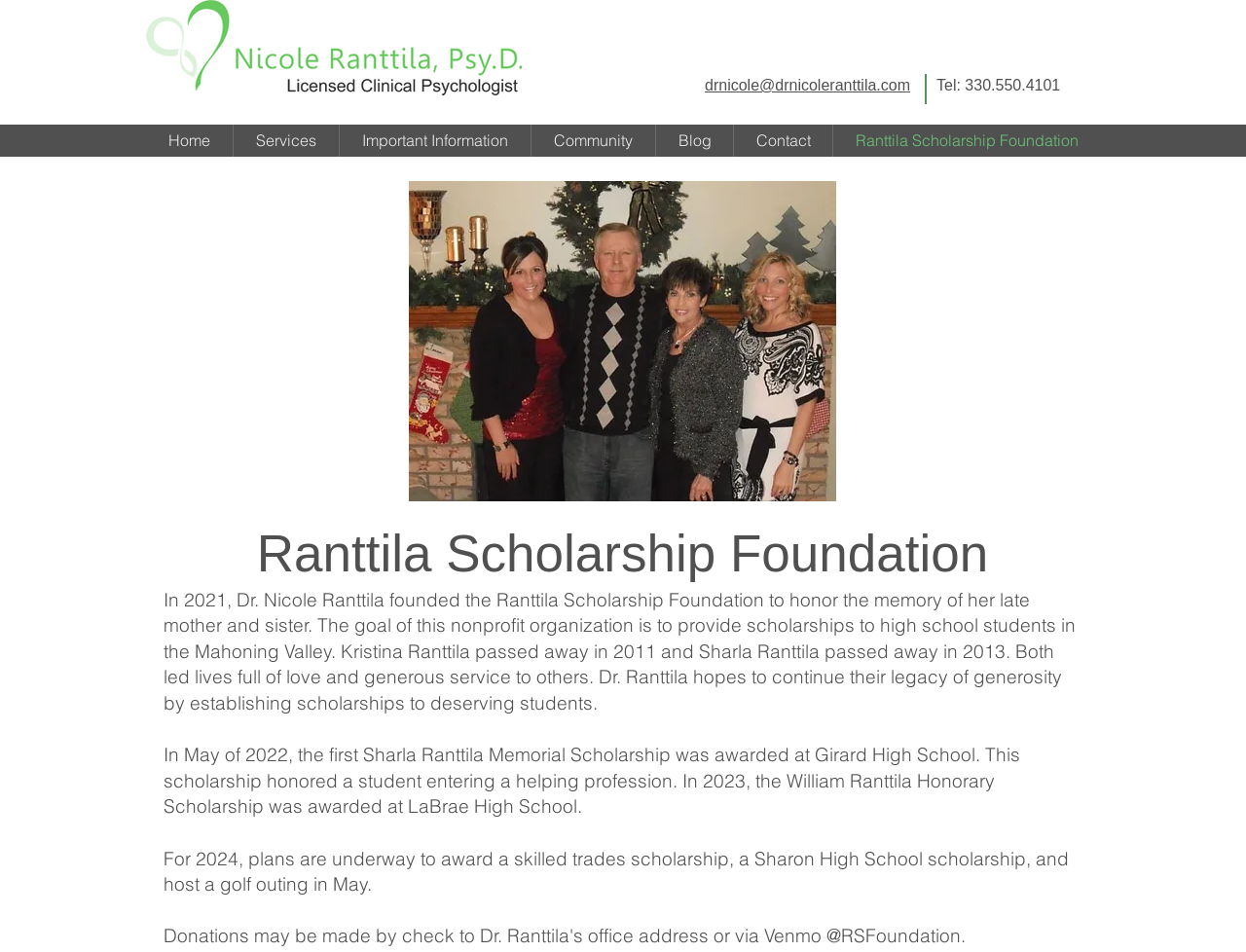Give a one-word or one-phrase response to the question:
What is the phone number?

330.550.4101